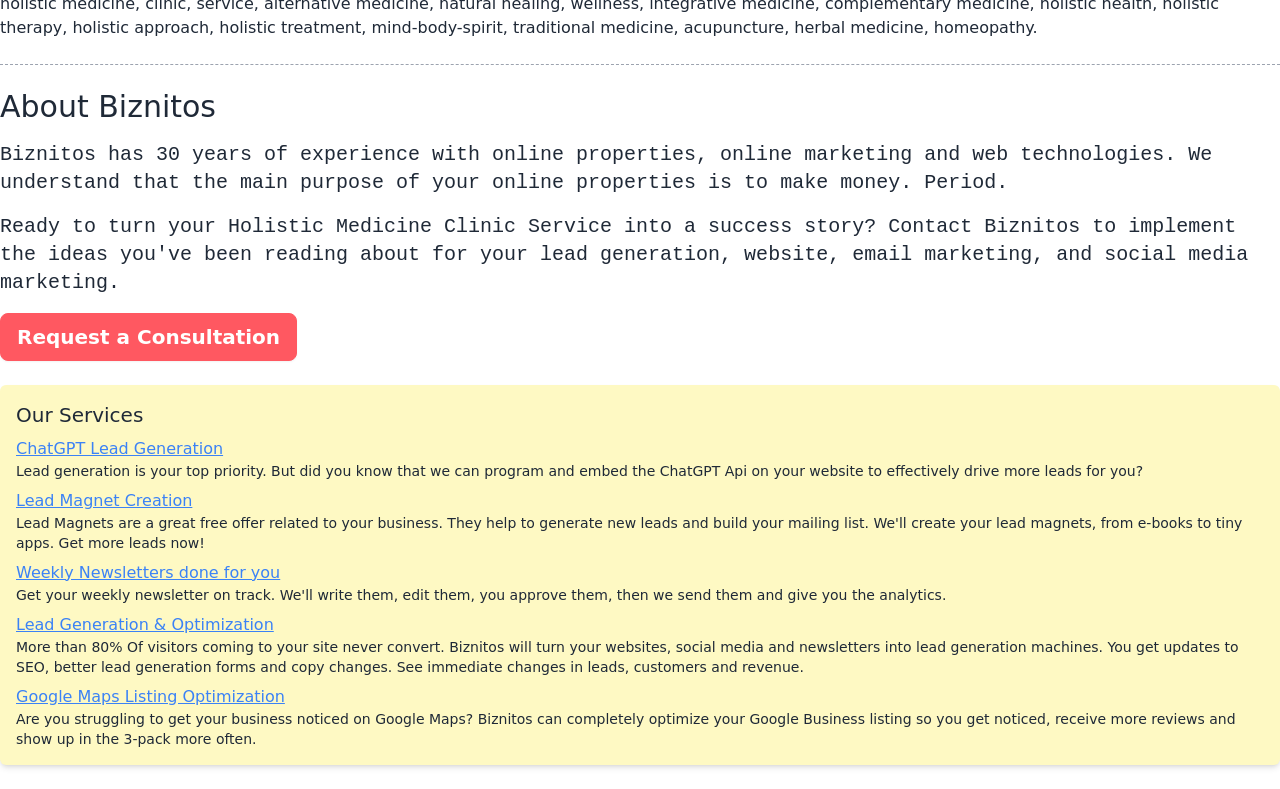What percentage of visitors never convert?
Refer to the image and provide a thorough answer to the question.

The answer can be found in the StaticText element 'More than 80% Of visitors coming to your site never convert. Biznitos will turn your websites, social media and newsletters into lead generation machines. You get updates to SEO, better lead generation forms and copy changes. See immediate changes in leads, customers and revenue.' which is a child of the heading element 'Lead Generation & Optimization'.